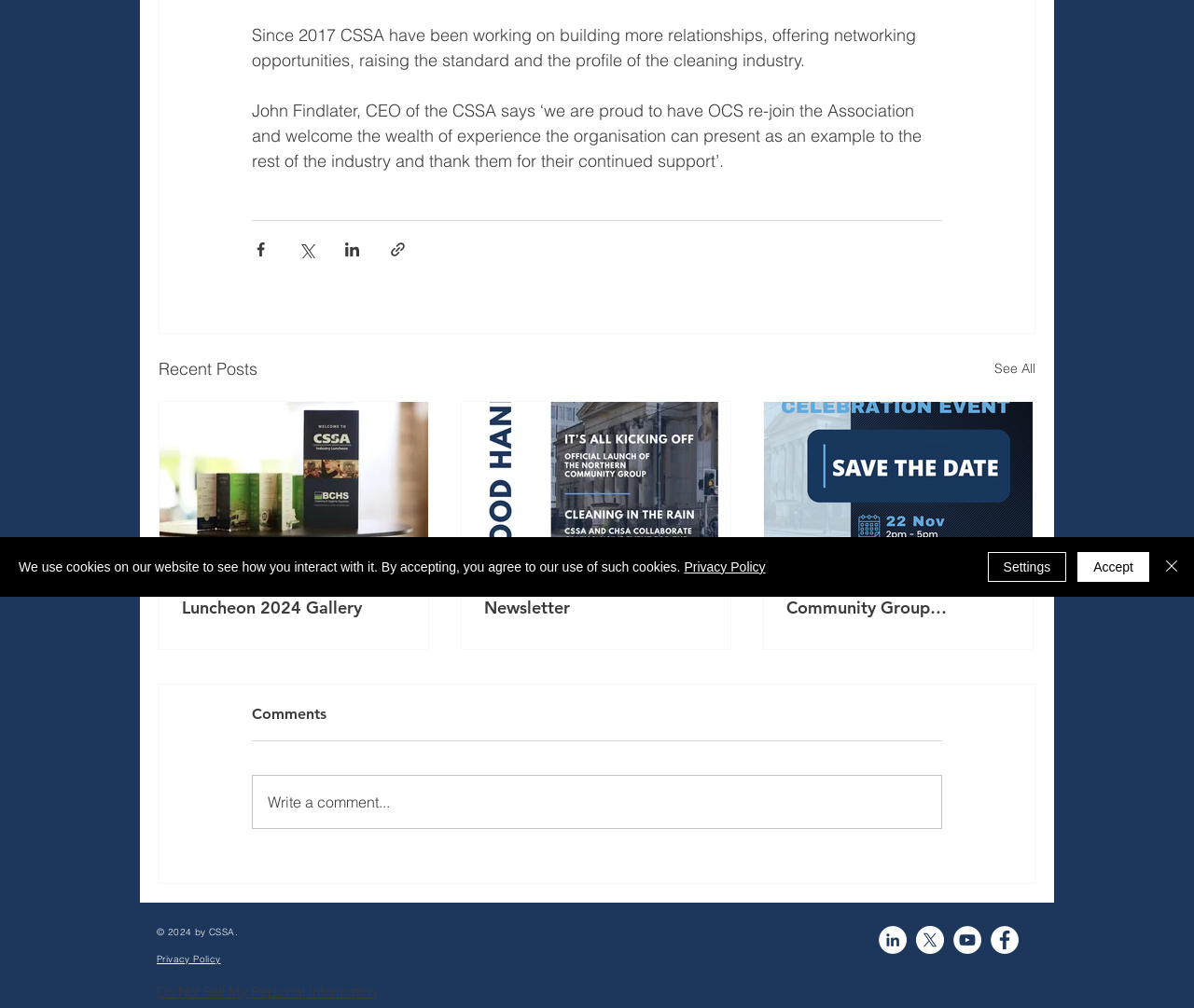Using the webpage screenshot and the element description See All, determine the bounding box coordinates. Specify the coordinates in the format (top-left x, top-left y, bottom-right x, bottom-right y) with values ranging from 0 to 1.

[0.833, 0.352, 0.867, 0.379]